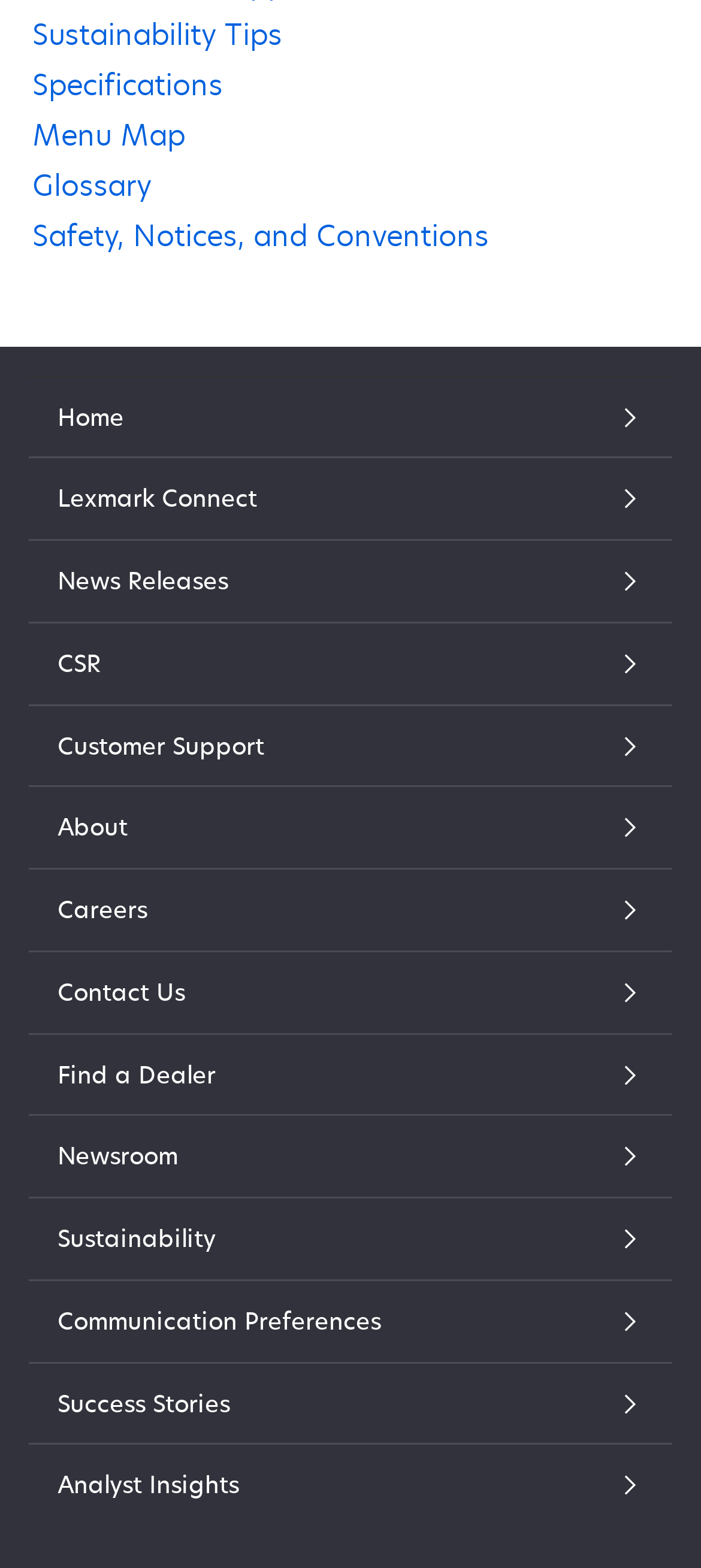What is the last item in the main menu?
Look at the image and respond with a one-word or short phrase answer.

Sustainability